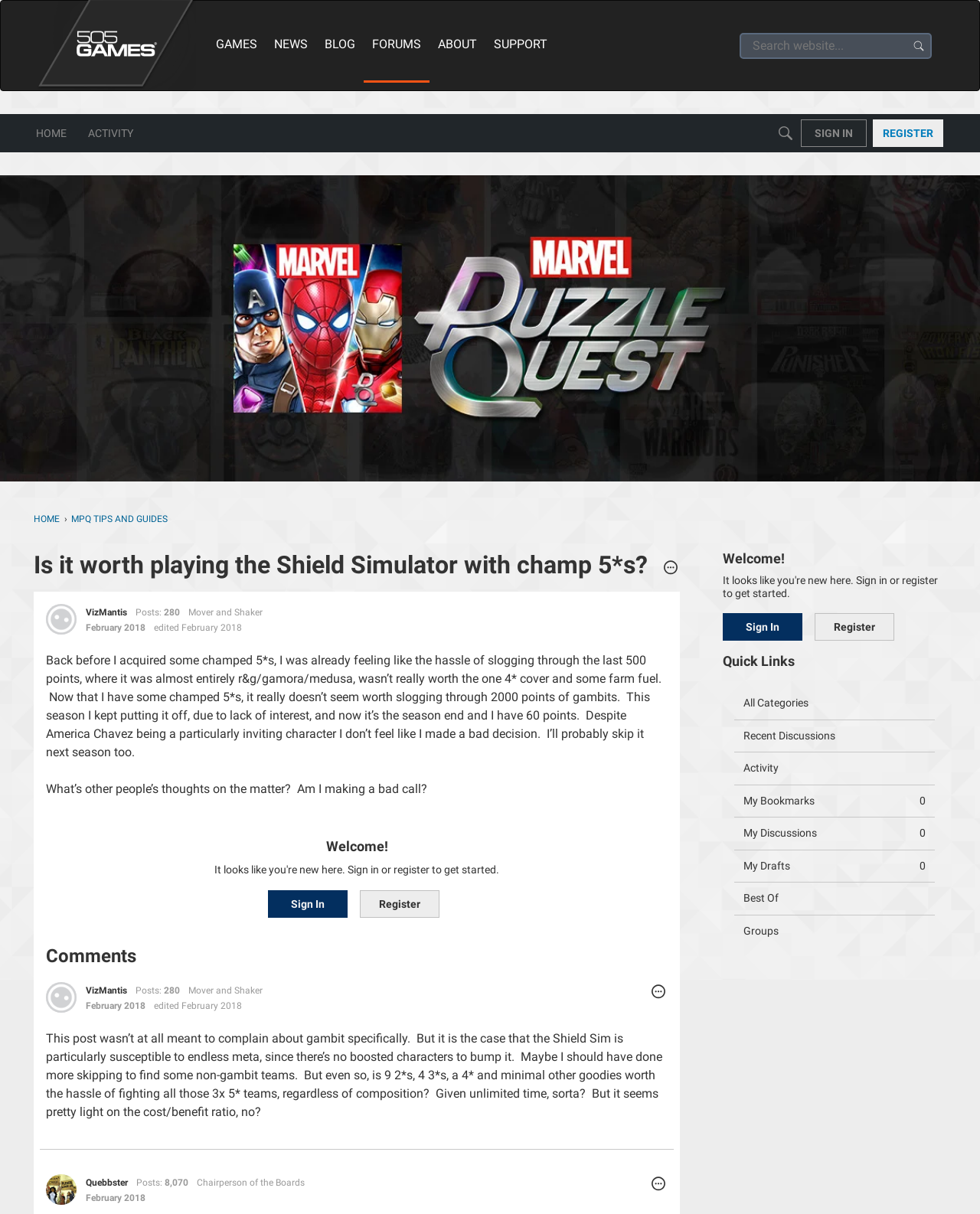Answer the question in one word or a short phrase:
What is the user's username?

VizMantis